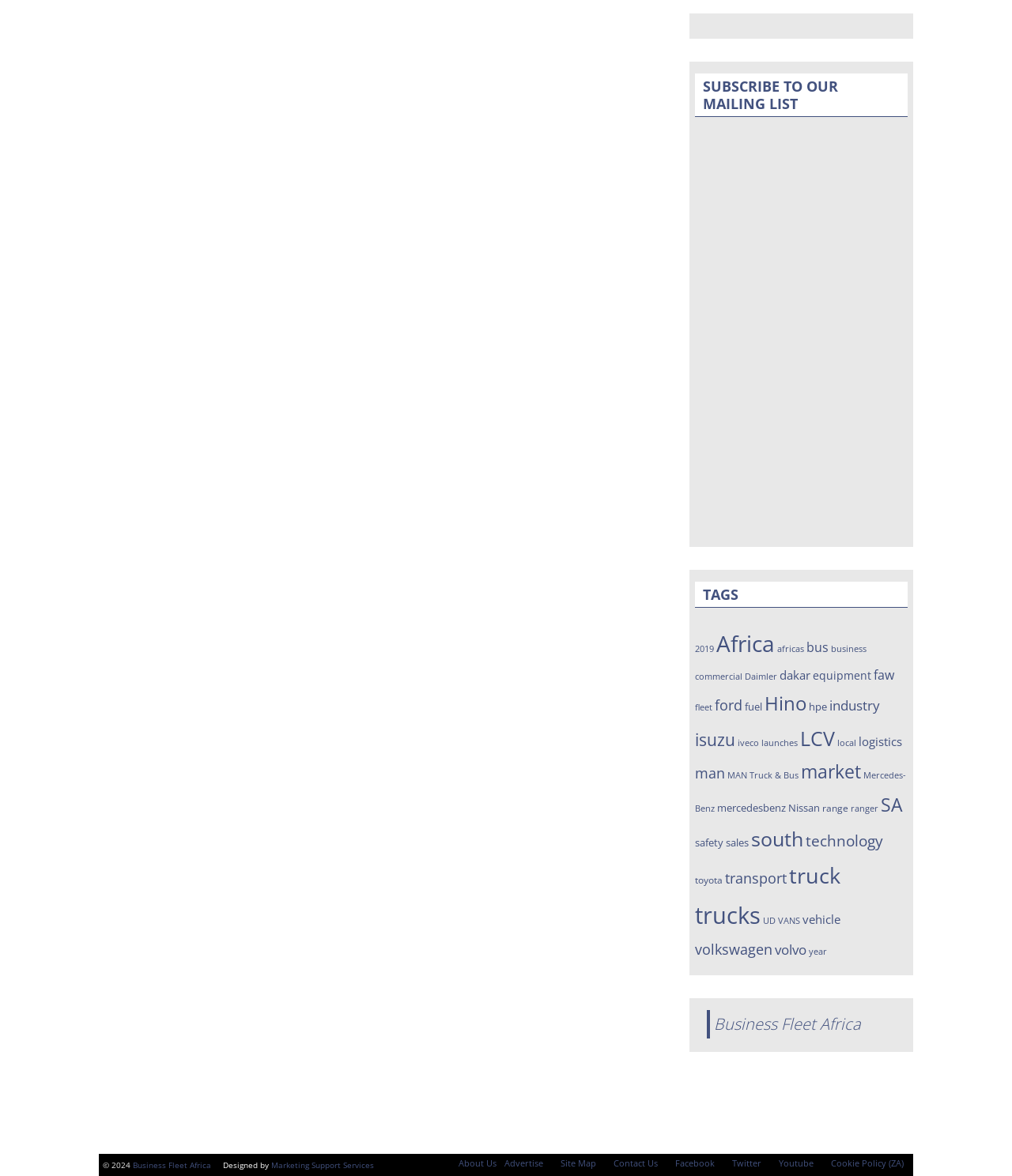What is the name of the truck racing championship mentioned?
Refer to the image and respond with a one-word or short-phrase answer.

FIA European Truck Racing Championship